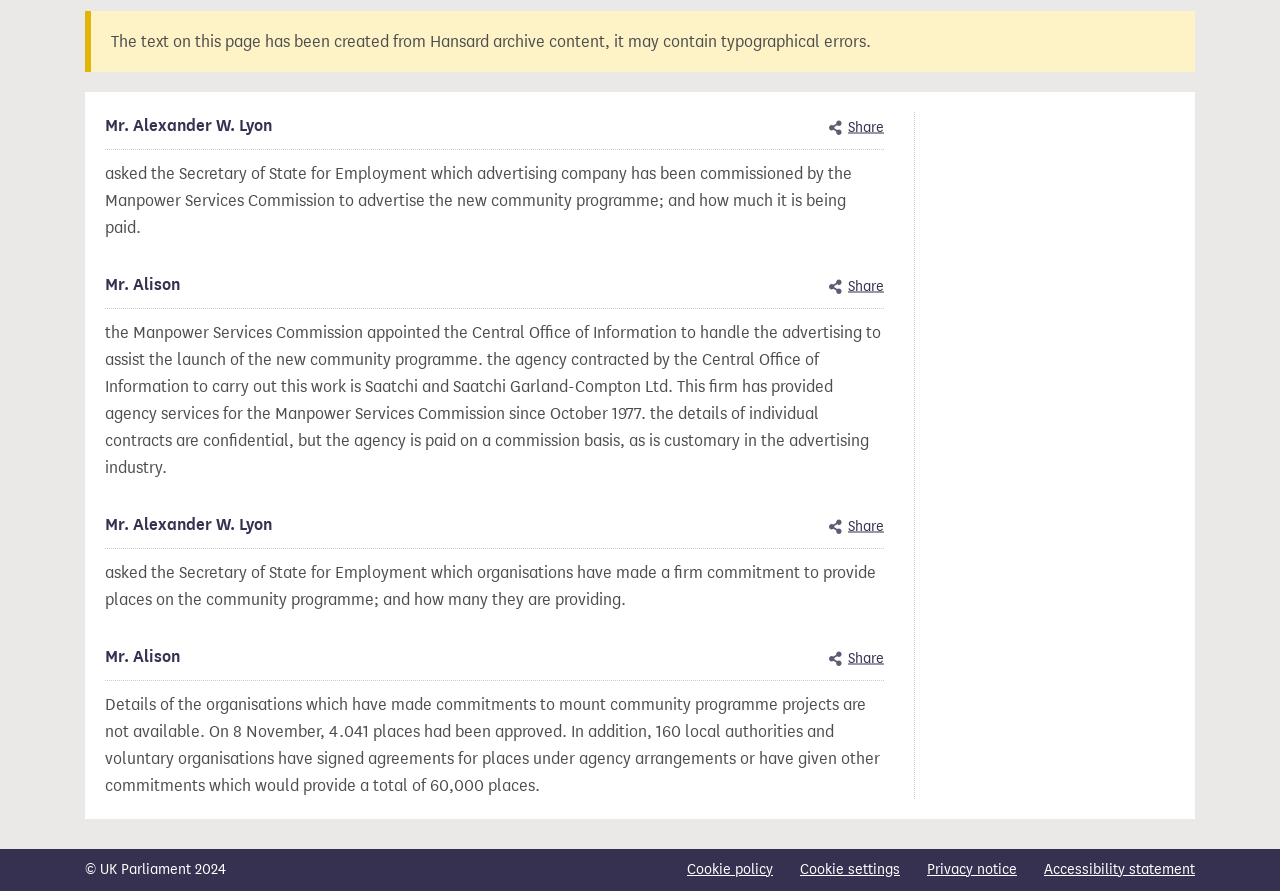Determine the bounding box coordinates of the UI element described by: "Share this specific contribution".

[0.648, 0.309, 0.691, 0.334]